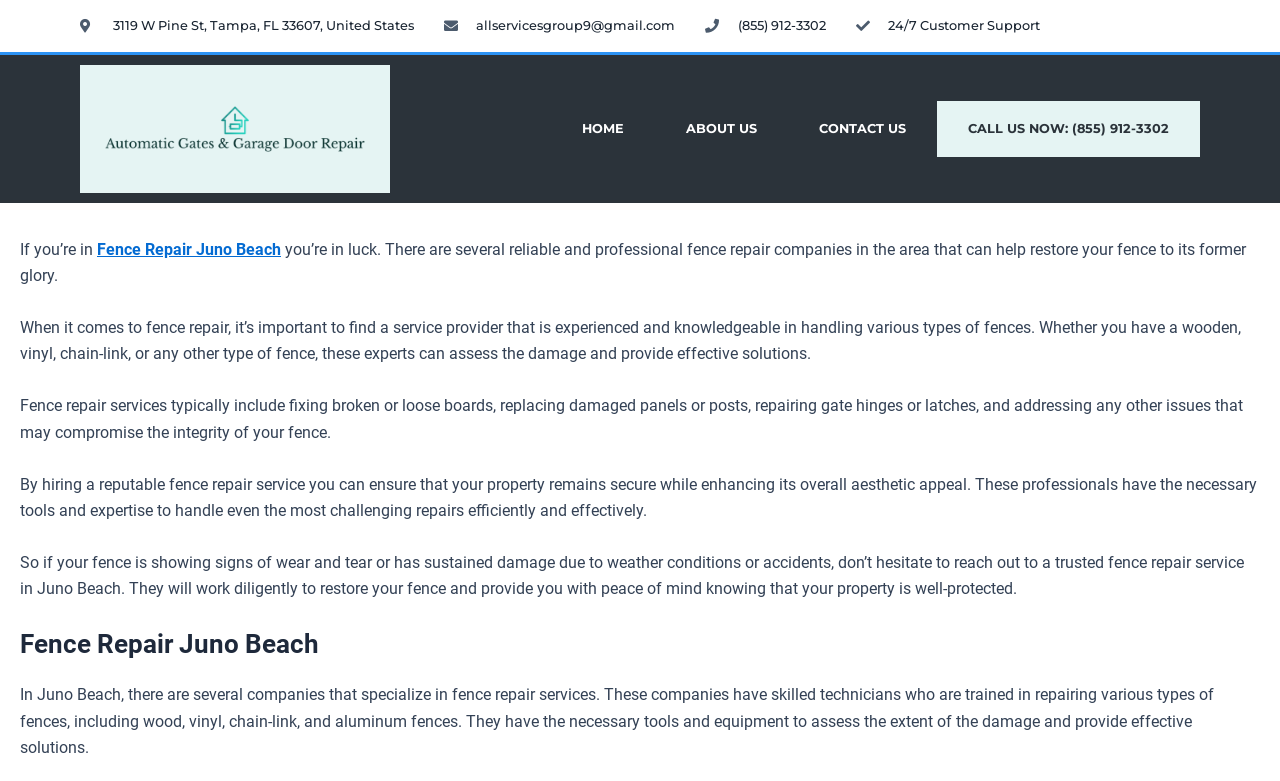Provide a brief response using a word or short phrase to this question:
What is the address of the fence repair service?

3119 W Pine St, Tampa, FL 33607, United States